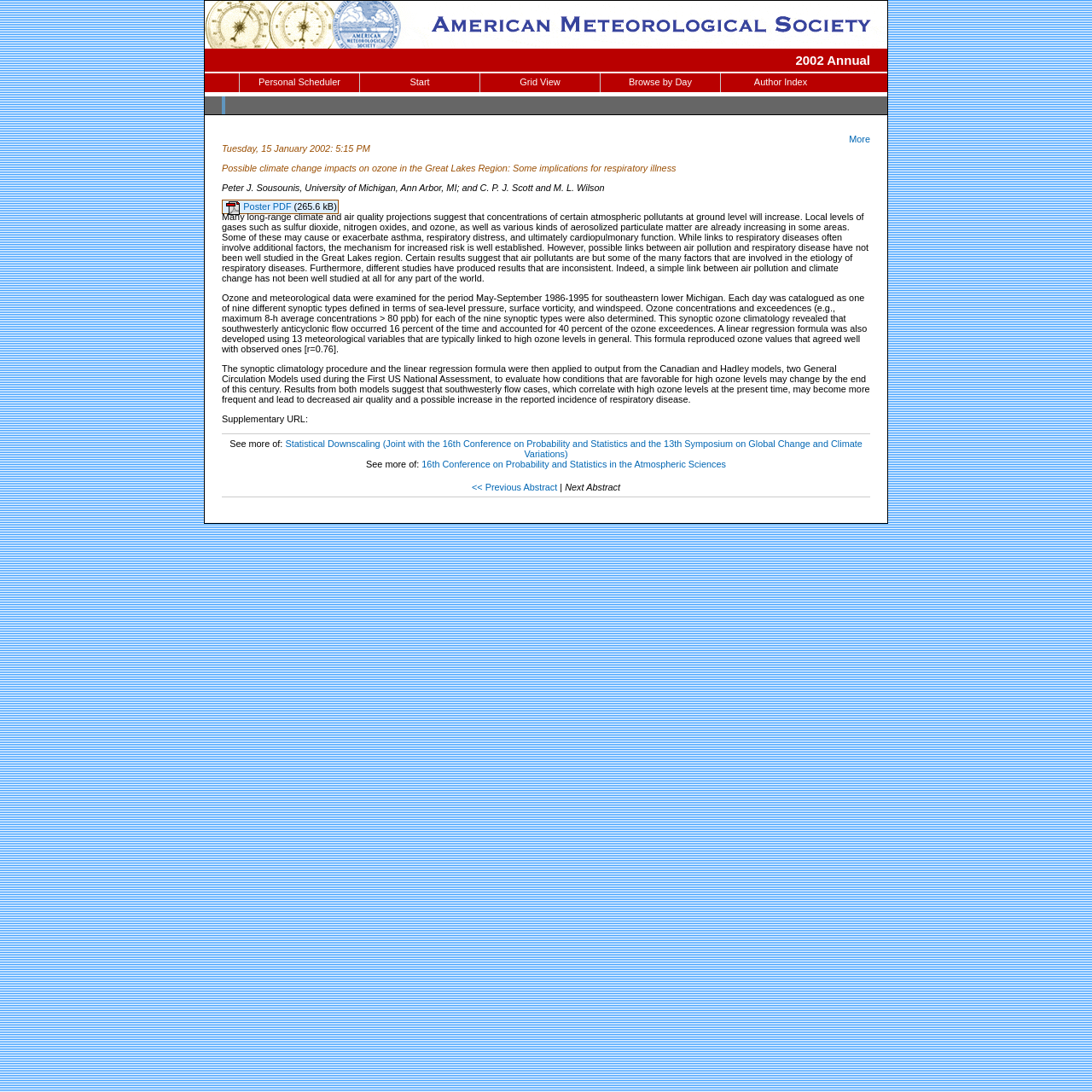Pinpoint the bounding box coordinates of the area that should be clicked to complete the following instruction: "Open the Personal Scheduler". The coordinates must be given as four float numbers between 0 and 1, i.e., [left, top, right, bottom].

[0.22, 0.067, 0.329, 0.084]